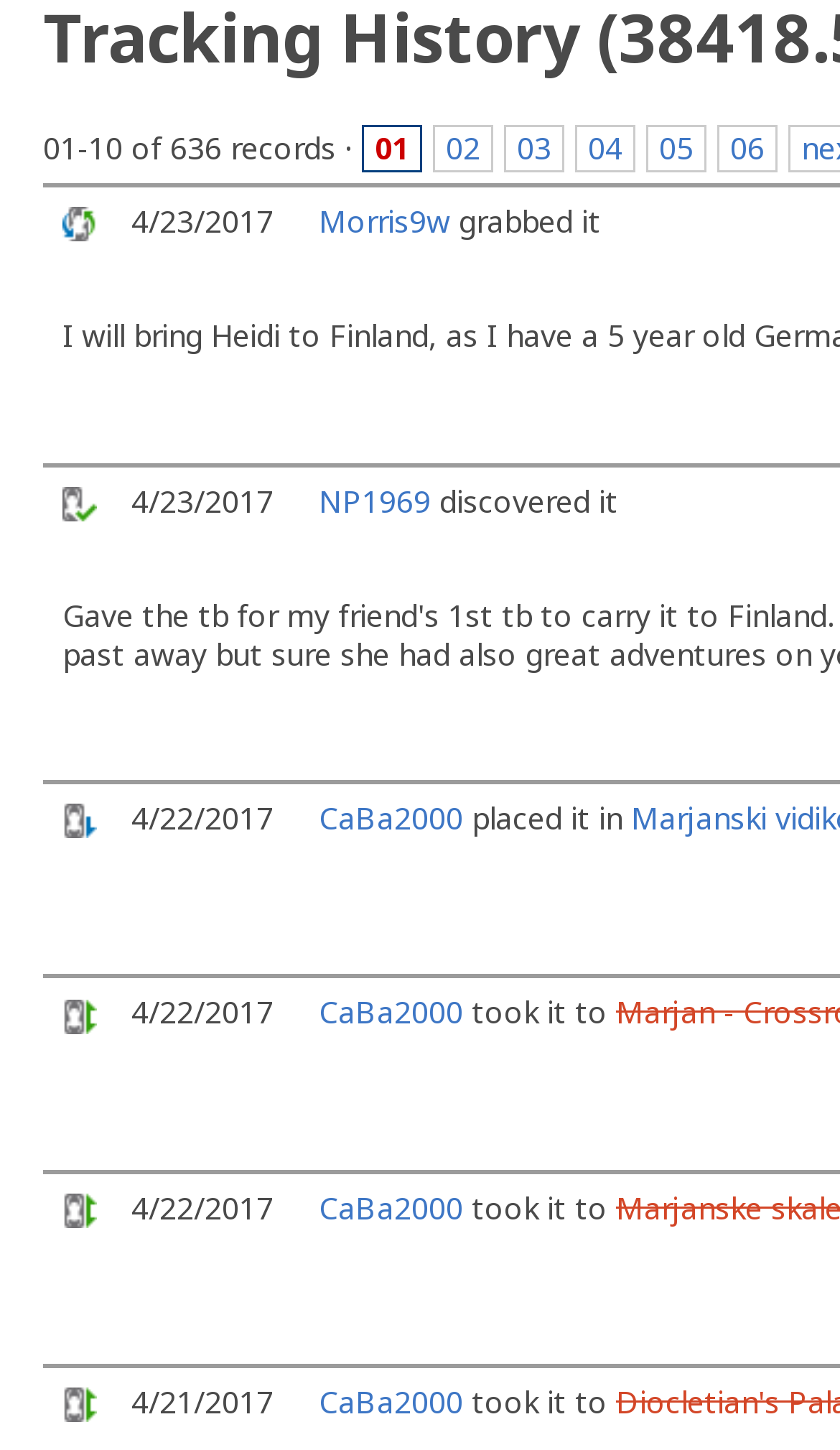Determine the bounding box coordinates of the element's region needed to click to follow the instruction: "go to page 2". Provide these coordinates as four float numbers between 0 and 1, formatted as [left, top, right, bottom].

[0.515, 0.086, 0.587, 0.119]